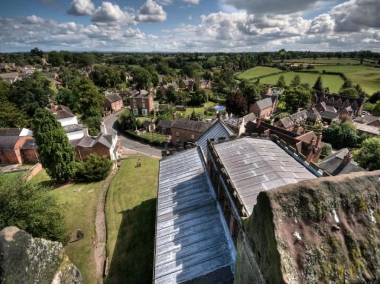What surrounds the village in the image?
Using the image, respond with a single word or phrase.

Lush trees